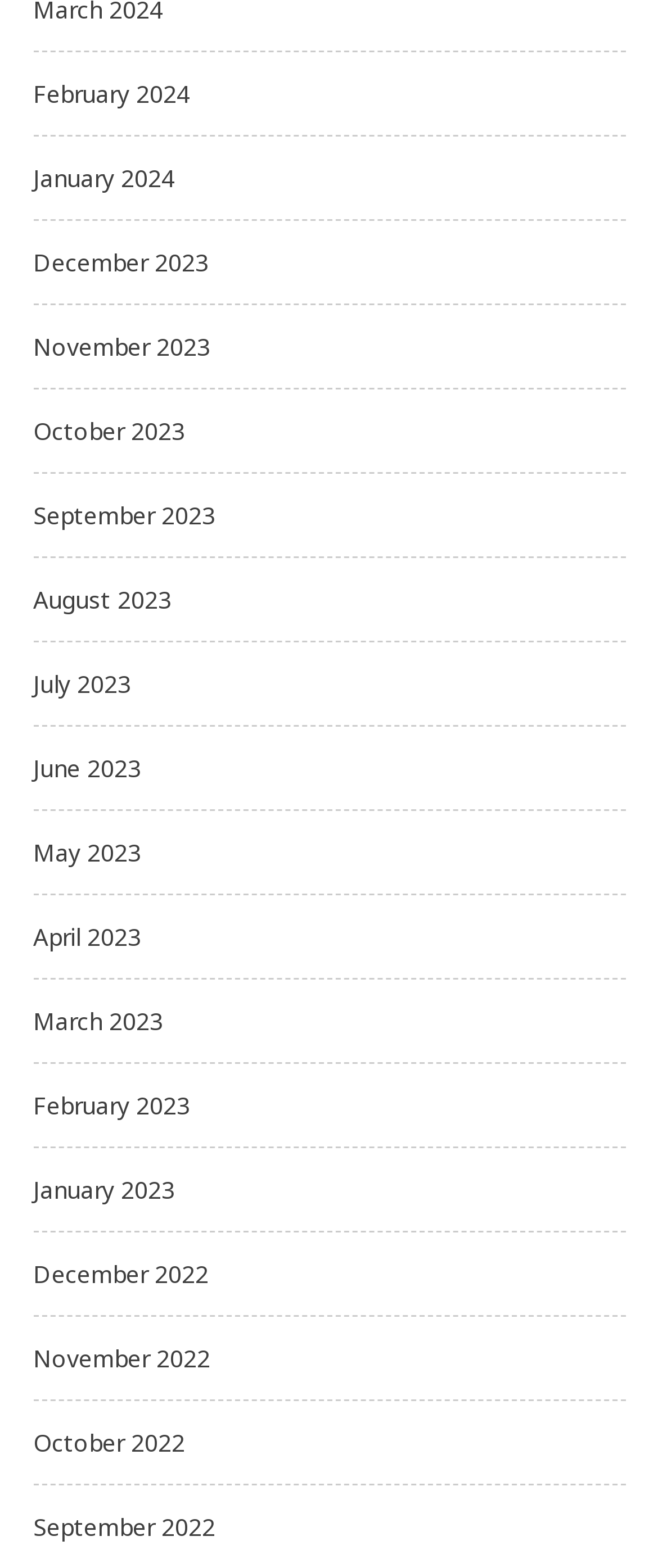Please provide the bounding box coordinates for the element that needs to be clicked to perform the following instruction: "go to January 2024". The coordinates should be given as four float numbers between 0 and 1, i.e., [left, top, right, bottom].

[0.05, 0.103, 0.265, 0.123]